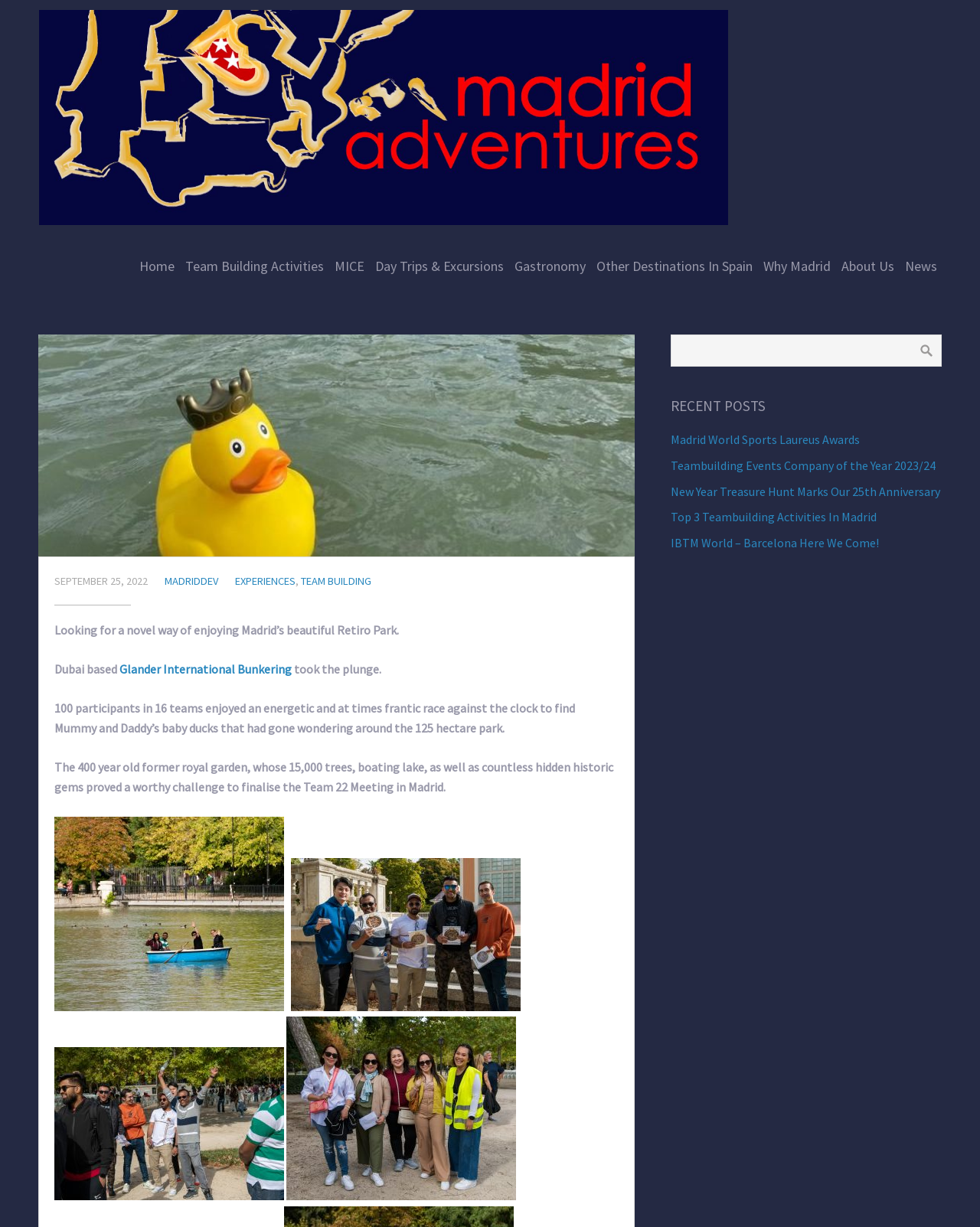Detail the features and information presented on the webpage.

The webpage is about Madrid Adventures, a company that offers team building activities and corporate events in Madrid. At the top of the page, there is a logo and a navigation menu with links to different sections of the website, including "Home", "Team Building Activities", "MICE", and others.

Below the navigation menu, there is a section with a title "Retiro Duck Hunt Team Activity" and a brief description of the activity. This section also includes a few links to related news articles, such as "MADRIDDEV" and "EXPERIENCES".

The main content of the page is a news article about a team building event organized by Glander International Bunkering in Madrid's Retiro Park. The article describes the event, which involved 100 participants in 16 teams, and includes details about the activities and challenges that the teams faced.

On the right side of the page, there is a search bar with a button labeled "Search". Below the search bar, there is a section titled "RECENT POSTS" with links to several news articles, including "Madrid World Sports Laureus Awards" and "Teambuilding Events Company of the Year 2023/24".

Overall, the webpage is focused on promoting Madrid Adventures' team building activities and corporate events, and providing information about the company's services and recent news.